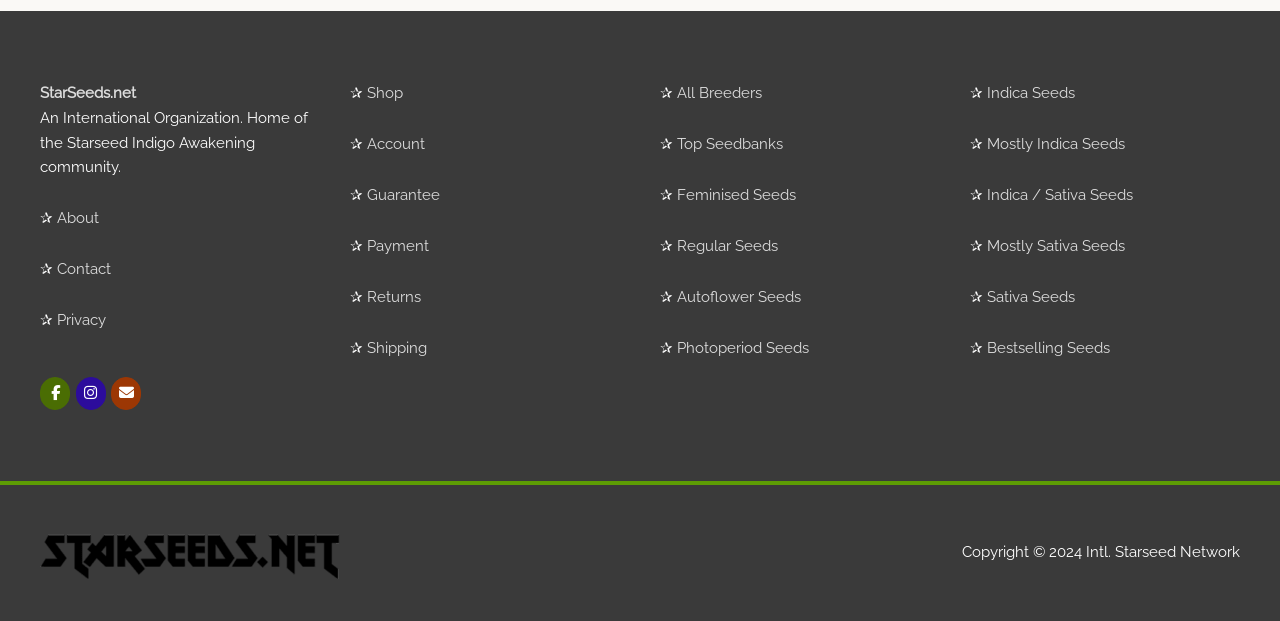Please specify the bounding box coordinates of the clickable section necessary to execute the following command: "Visit the 'Shop' page".

[0.287, 0.135, 0.315, 0.164]